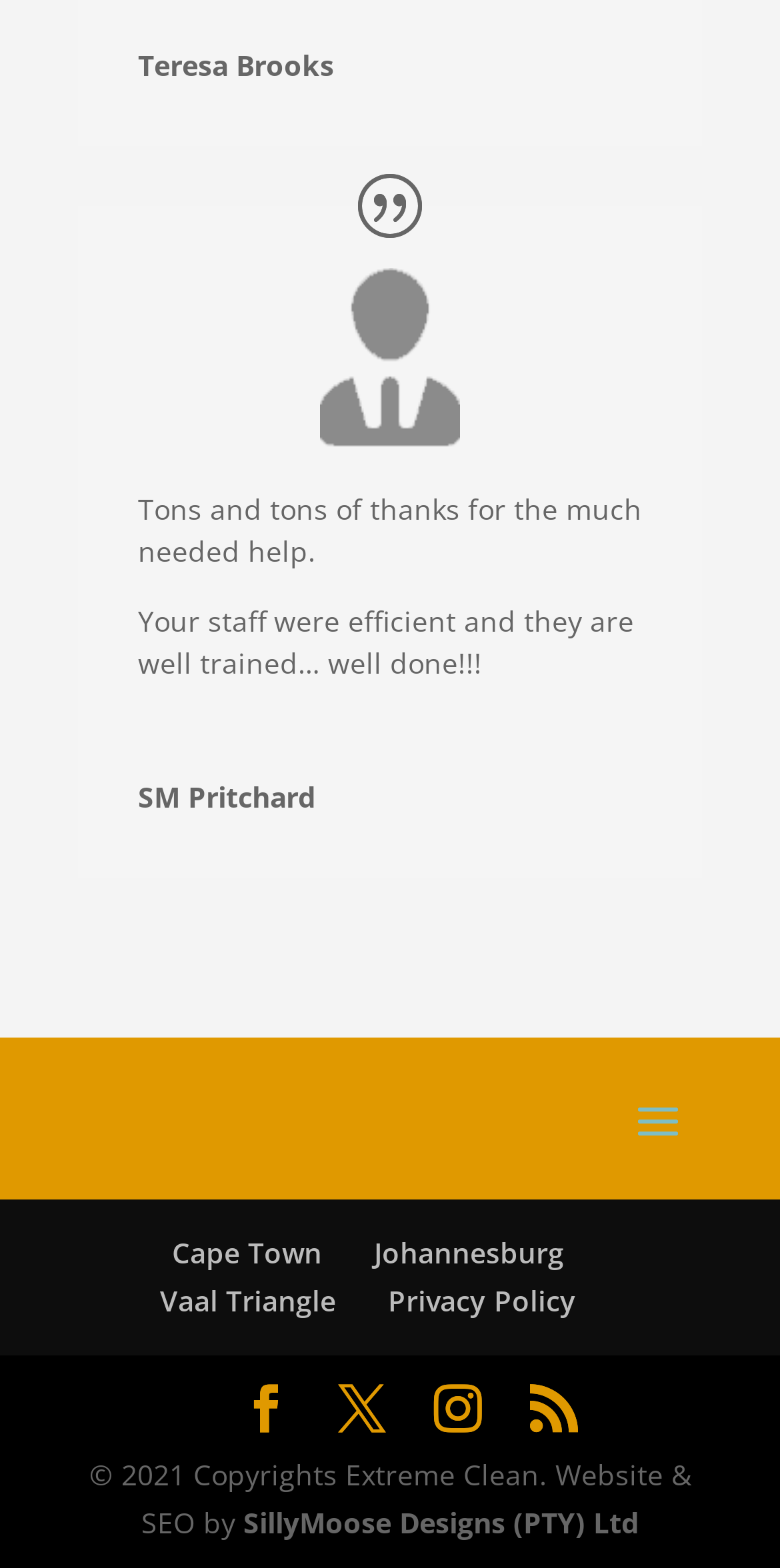Identify the bounding box coordinates for the element you need to click to achieve the following task: "Visit Privacy Policy". The coordinates must be four float values ranging from 0 to 1, formatted as [left, top, right, bottom].

[0.497, 0.817, 0.738, 0.841]